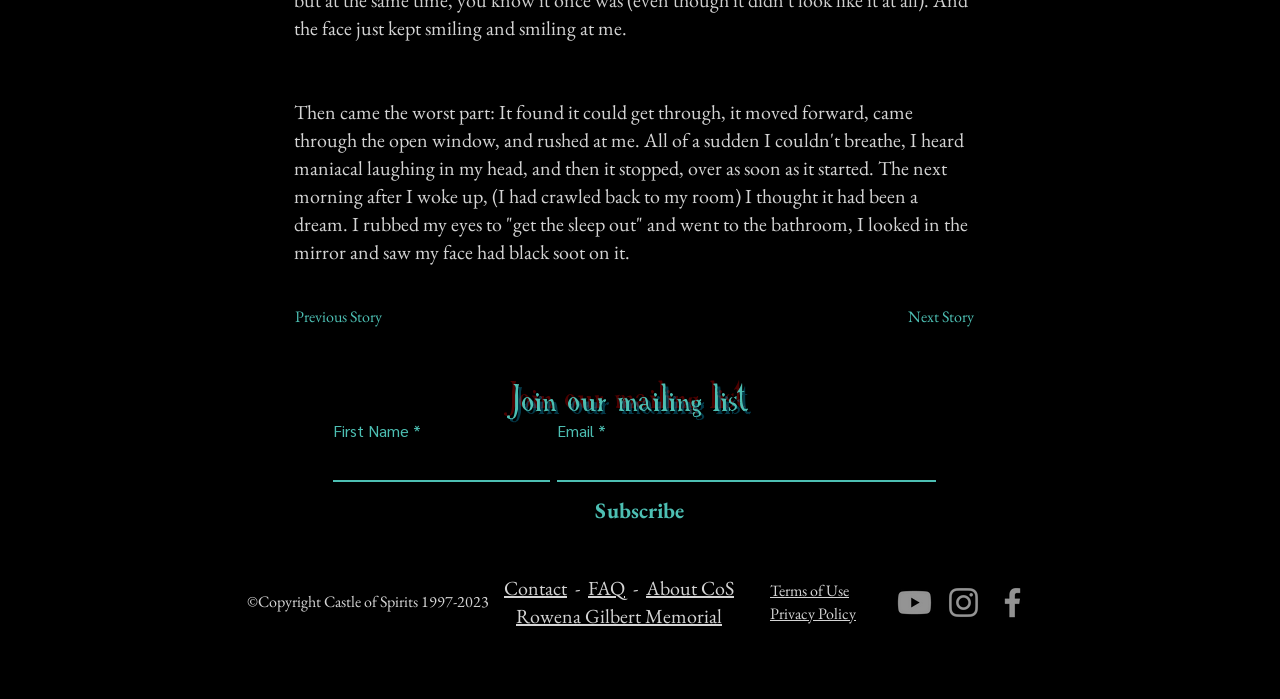Identify the bounding box for the given UI element using the description provided. Coordinates should be in the format (top-left x, top-left y, bottom-right x, bottom-right y) and must be between 0 and 1. Here is the description: Terms of Use

[0.602, 0.83, 0.663, 0.86]